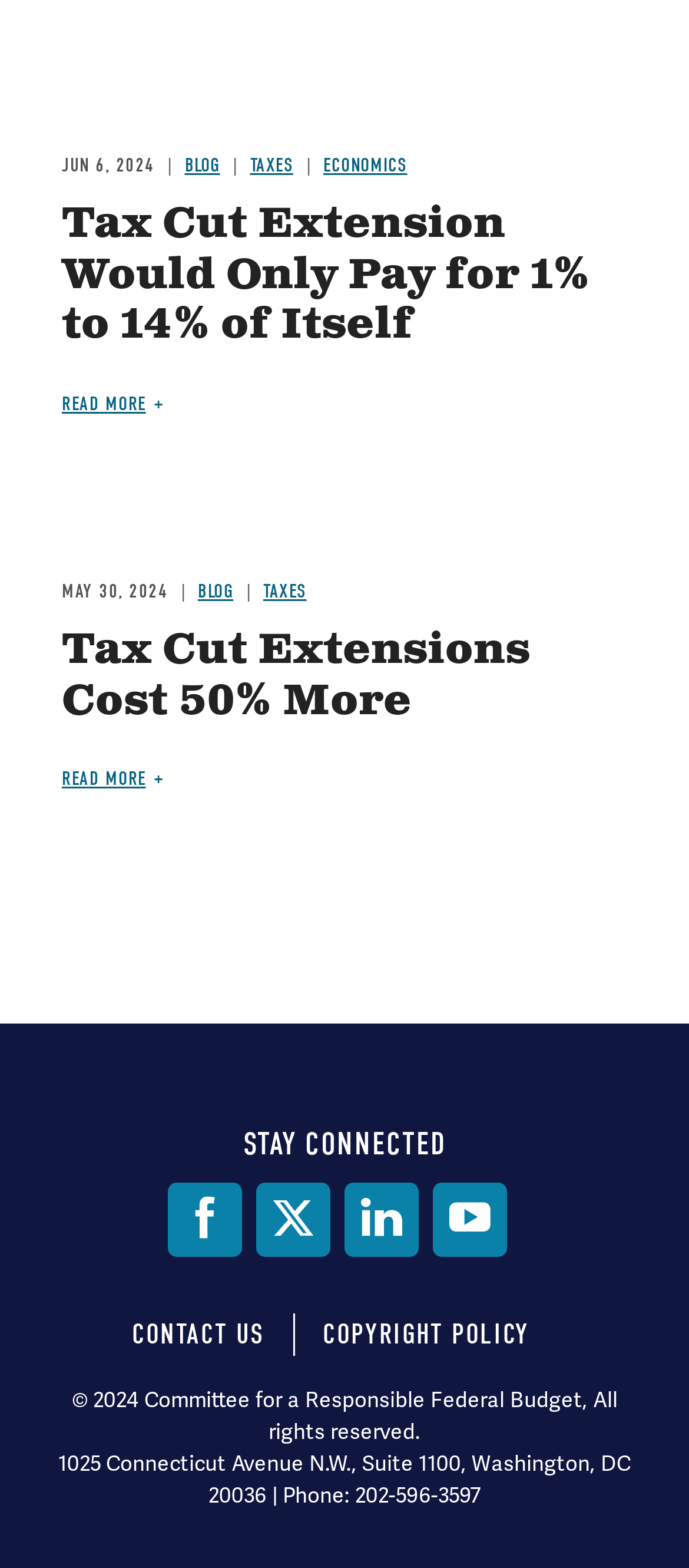Predict the bounding box for the UI component with the following description: "Read more".

[0.09, 0.49, 0.237, 0.504]